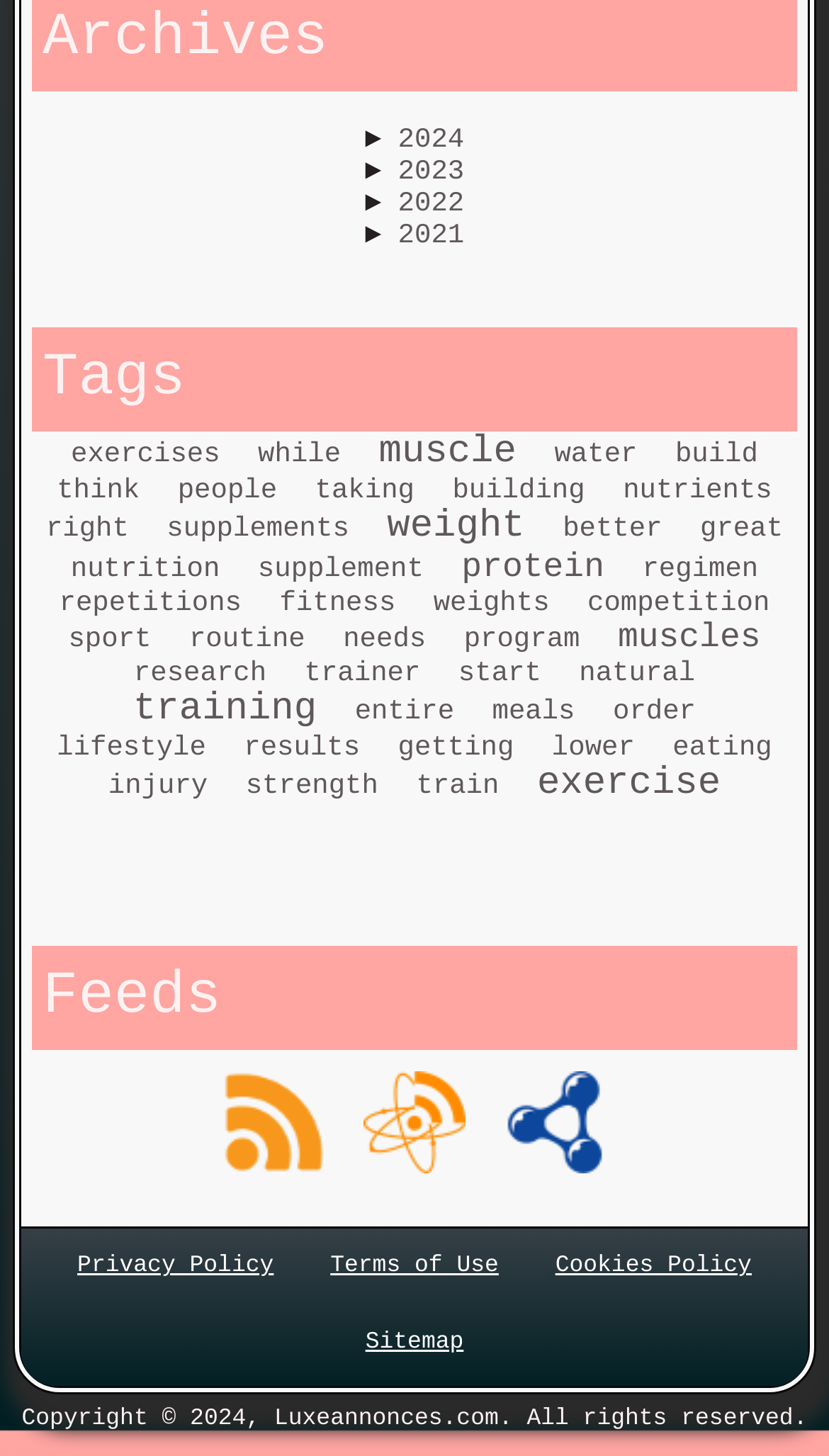Point out the bounding box coordinates of the section to click in order to follow this instruction: "View the Tags section".

[0.038, 0.225, 0.962, 0.297]